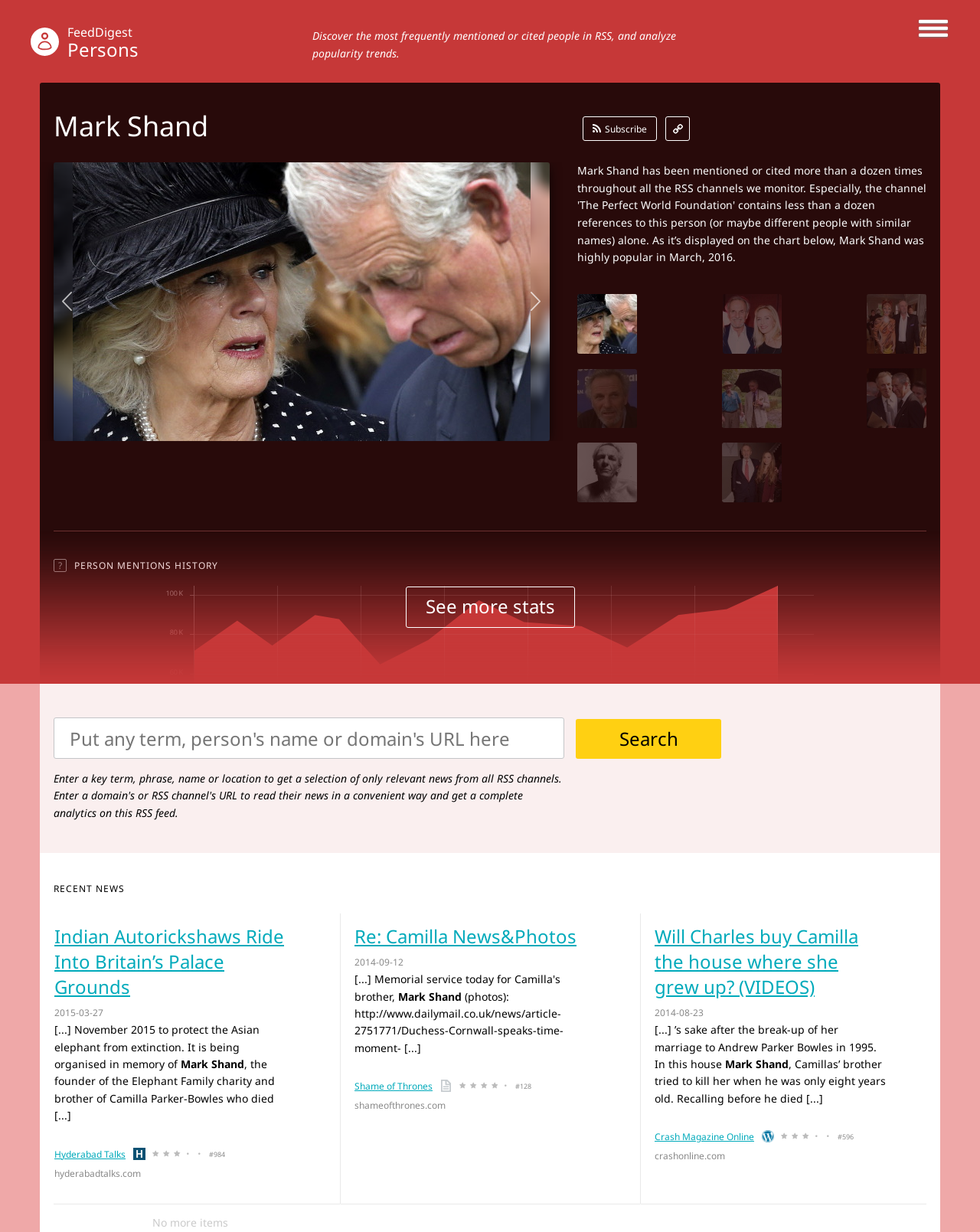Determine the bounding box of the UI element mentioned here: "Search". The coordinates must be in the format [left, top, right, bottom] with values ranging from 0 to 1.

[0.588, 0.583, 0.736, 0.616]